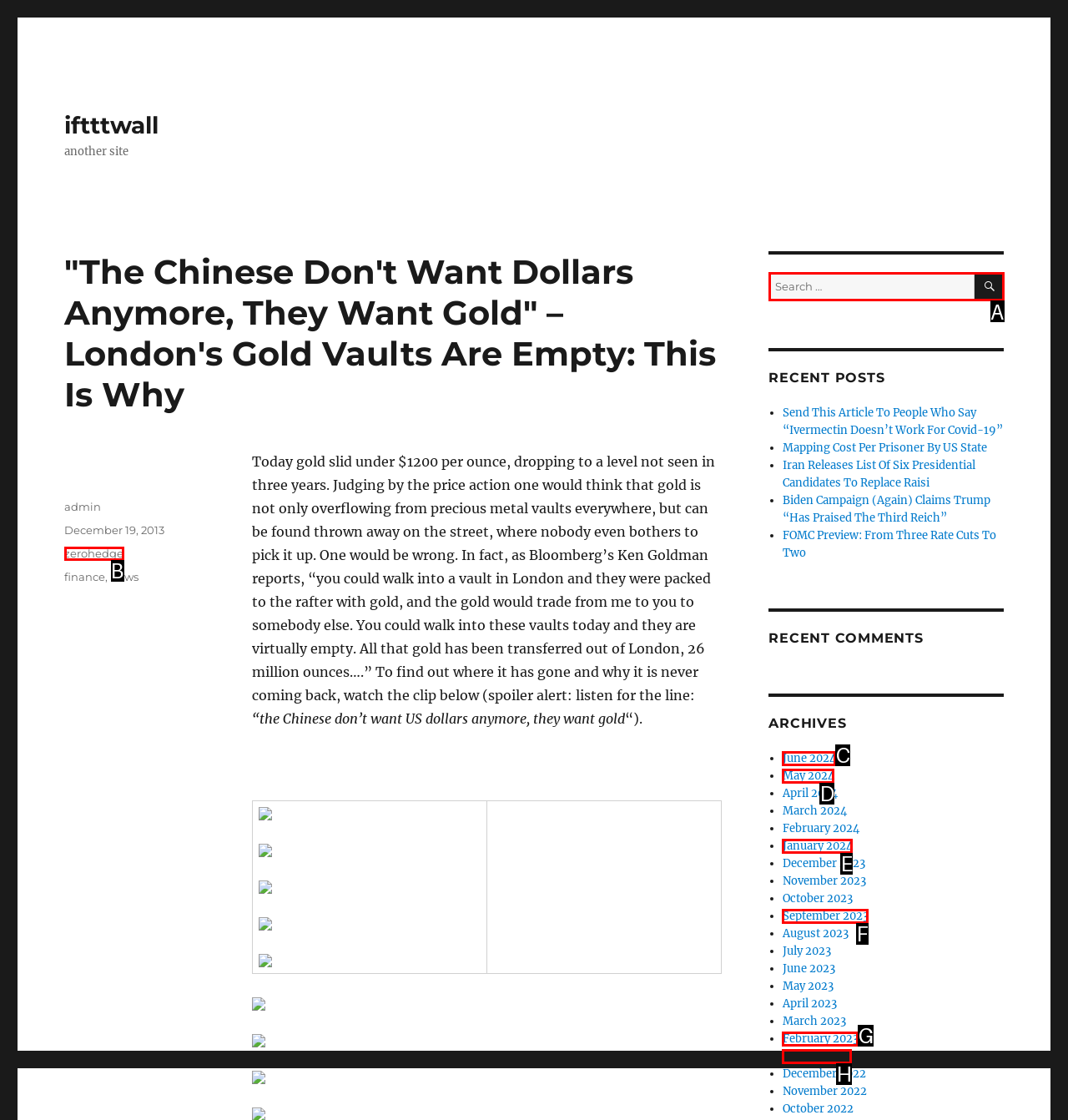What letter corresponds to the UI element to complete this task: Search for something
Answer directly with the letter.

A